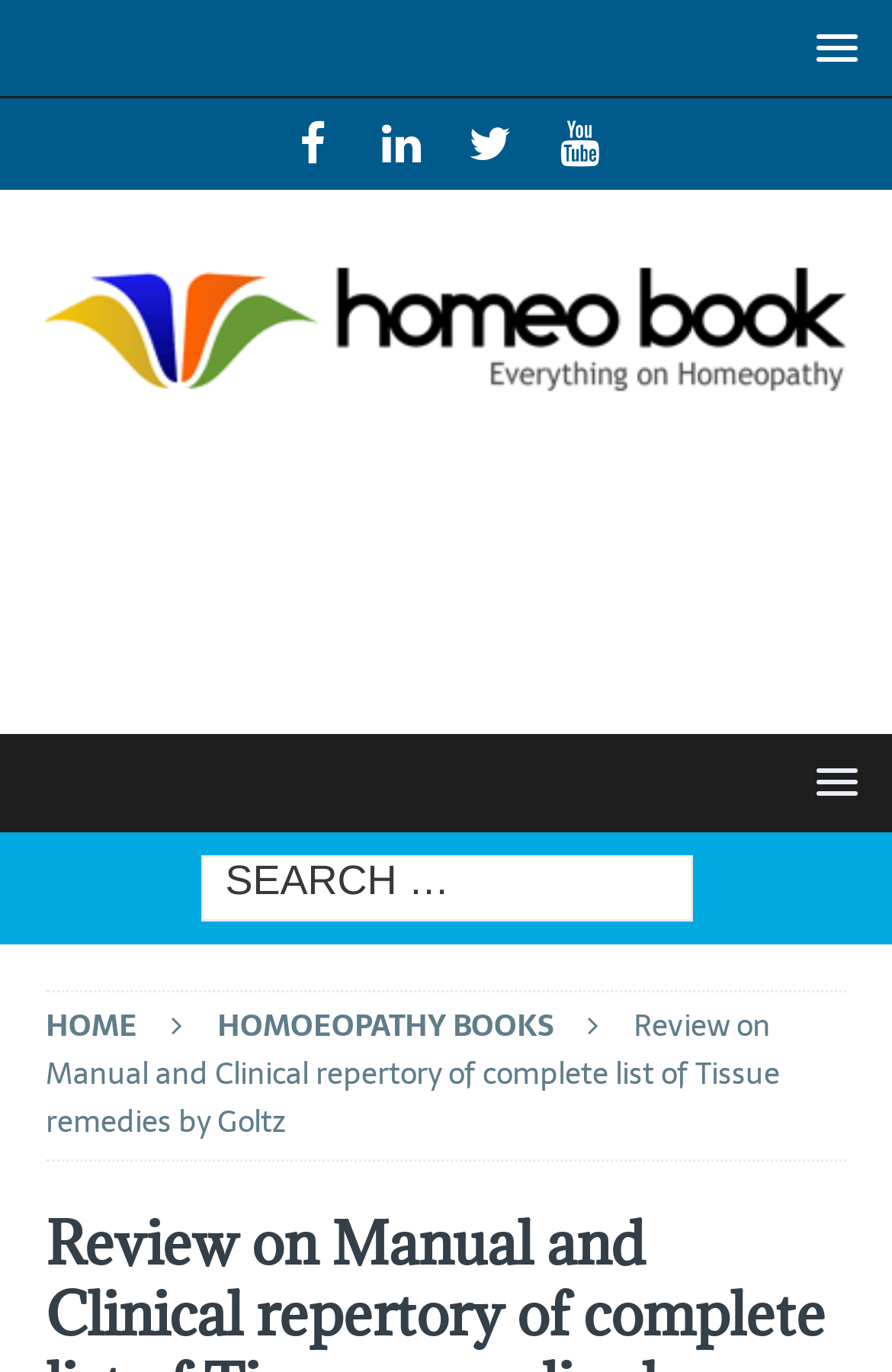Determine the bounding box coordinates for the HTML element mentioned in the following description: "41". The coordinates should be a list of four floats ranging from 0 to 1, represented as [left, top, right, bottom].

None